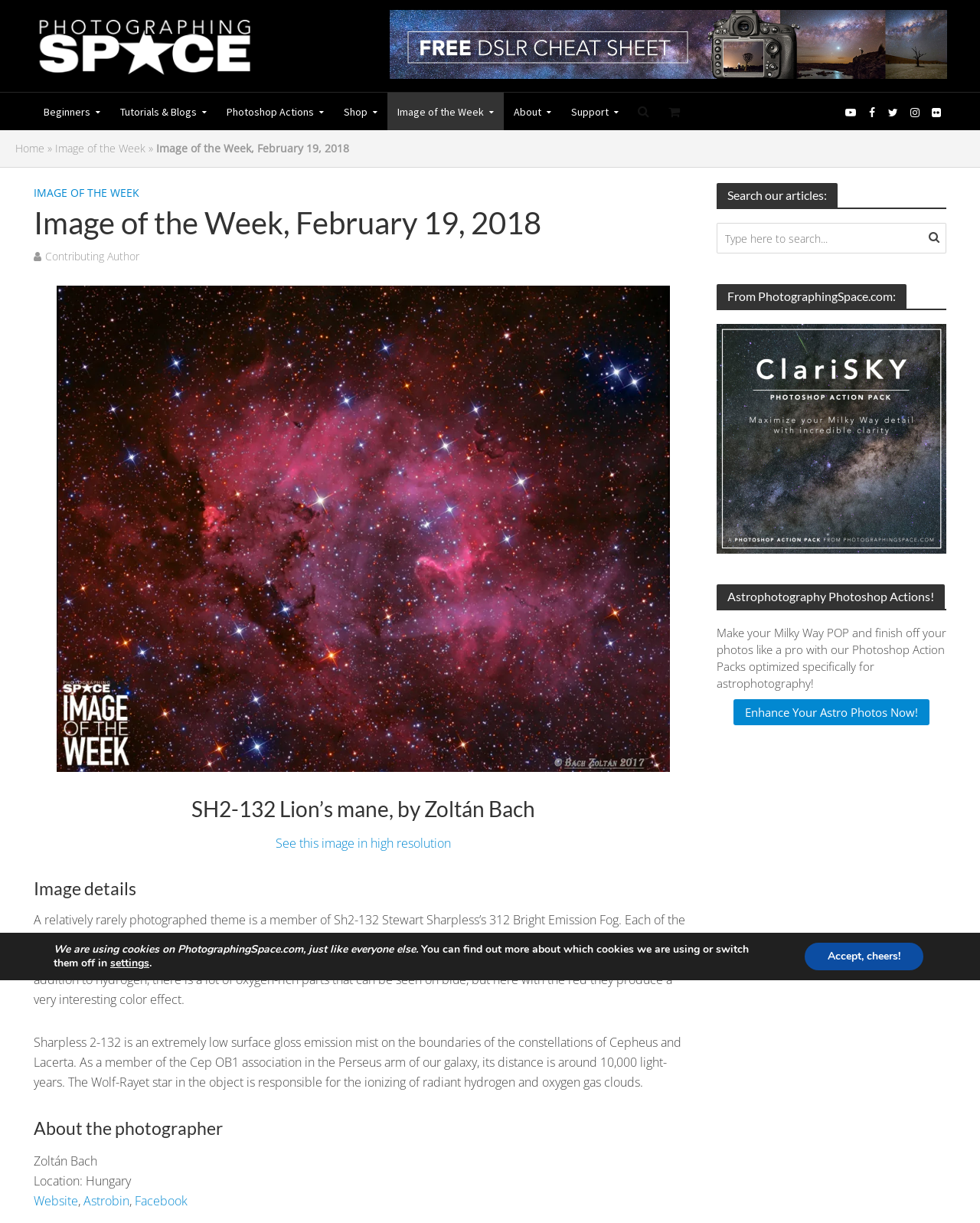Refer to the image and provide an in-depth answer to the question: 
What is the purpose of the search box?

The search box is located in the sidebar with a heading 'Search our articles:' and a placeholder text 'Type here to search...'. This suggests that the purpose of the search box is to search for articles on the website.